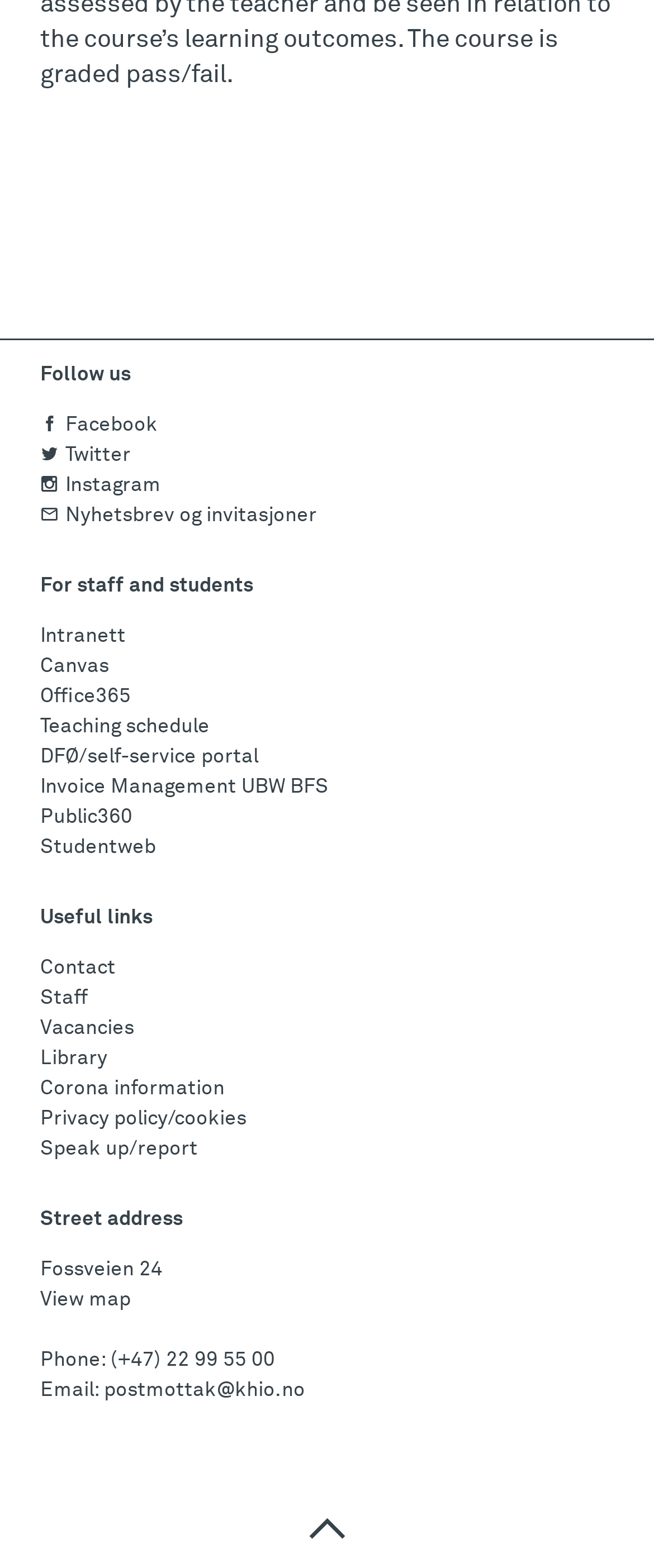Please identify the coordinates of the bounding box for the clickable region that will accomplish this instruction: "Enter name".

None